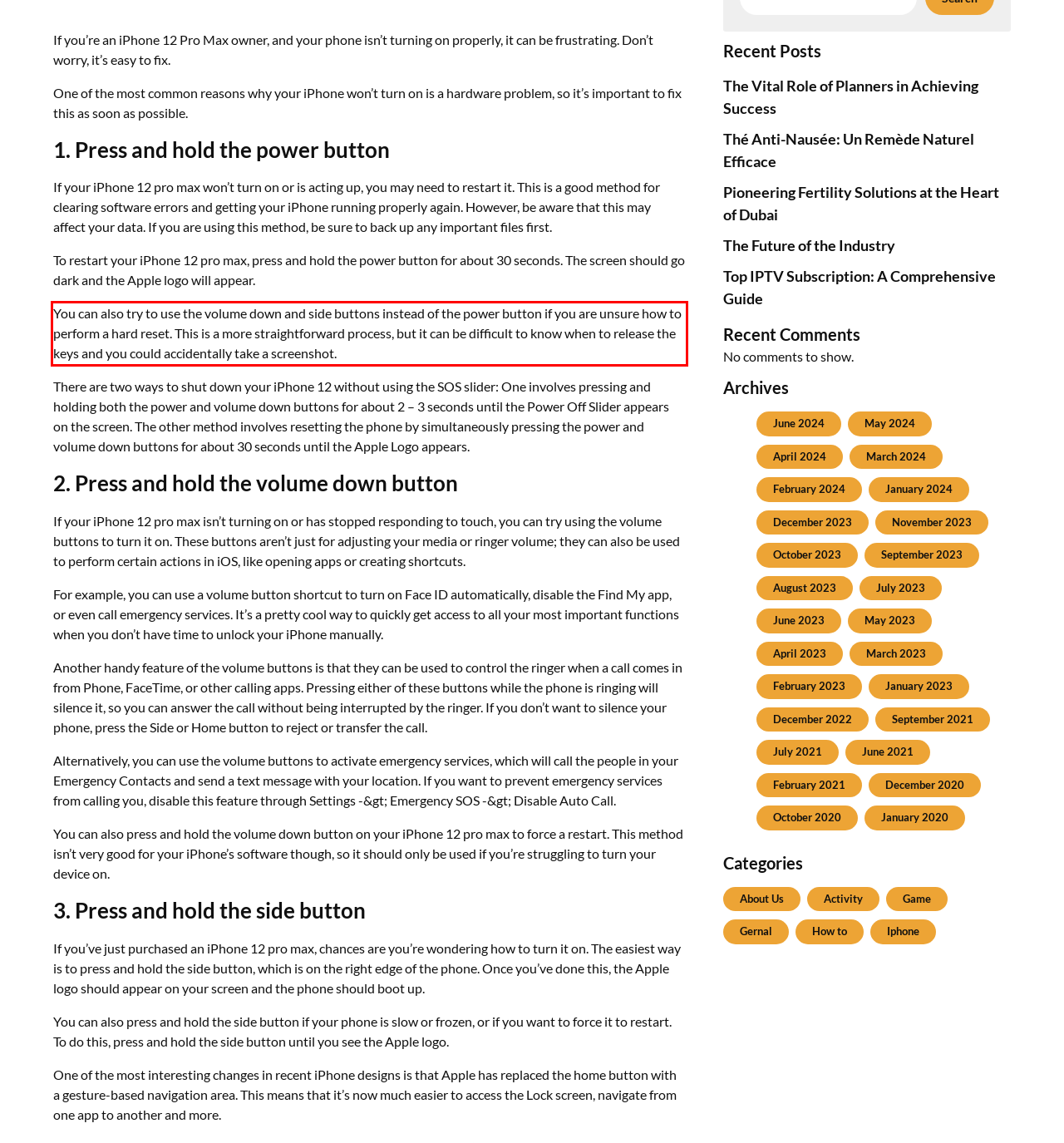Please take the screenshot of the webpage, find the red bounding box, and generate the text content that is within this red bounding box.

You can also try to use the volume down and side buttons instead of the power button if you are unsure how to perform a hard reset. This is a more straightforward process, but it can be difficult to know when to release the keys and you could accidentally take a screenshot.